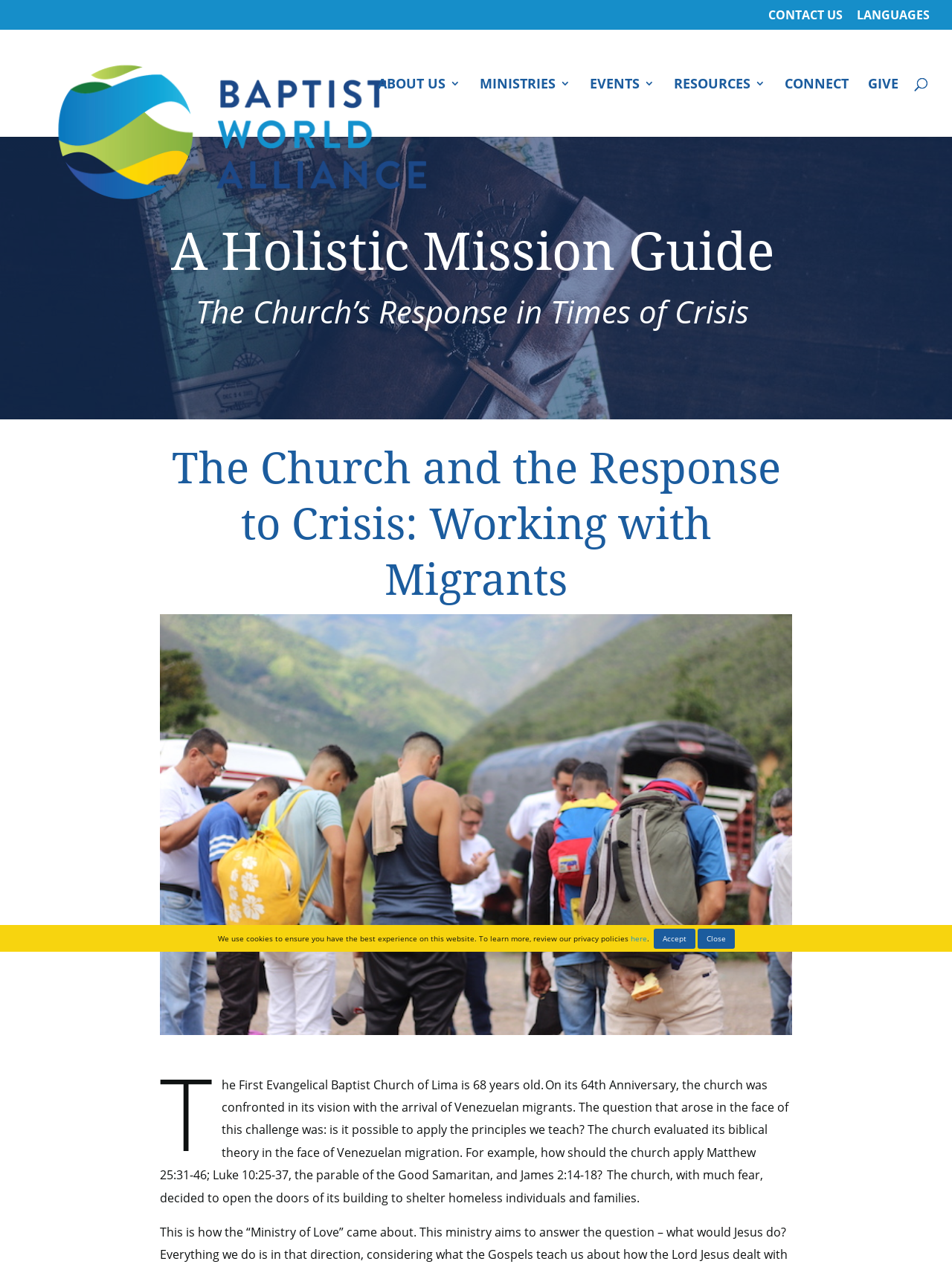Locate the UI element described by GIVE in the provided webpage screenshot. Return the bounding box coordinates in the format (top-left x, top-left y, bottom-right x, bottom-right y), ensuring all values are between 0 and 1.

[0.912, 0.061, 0.944, 0.108]